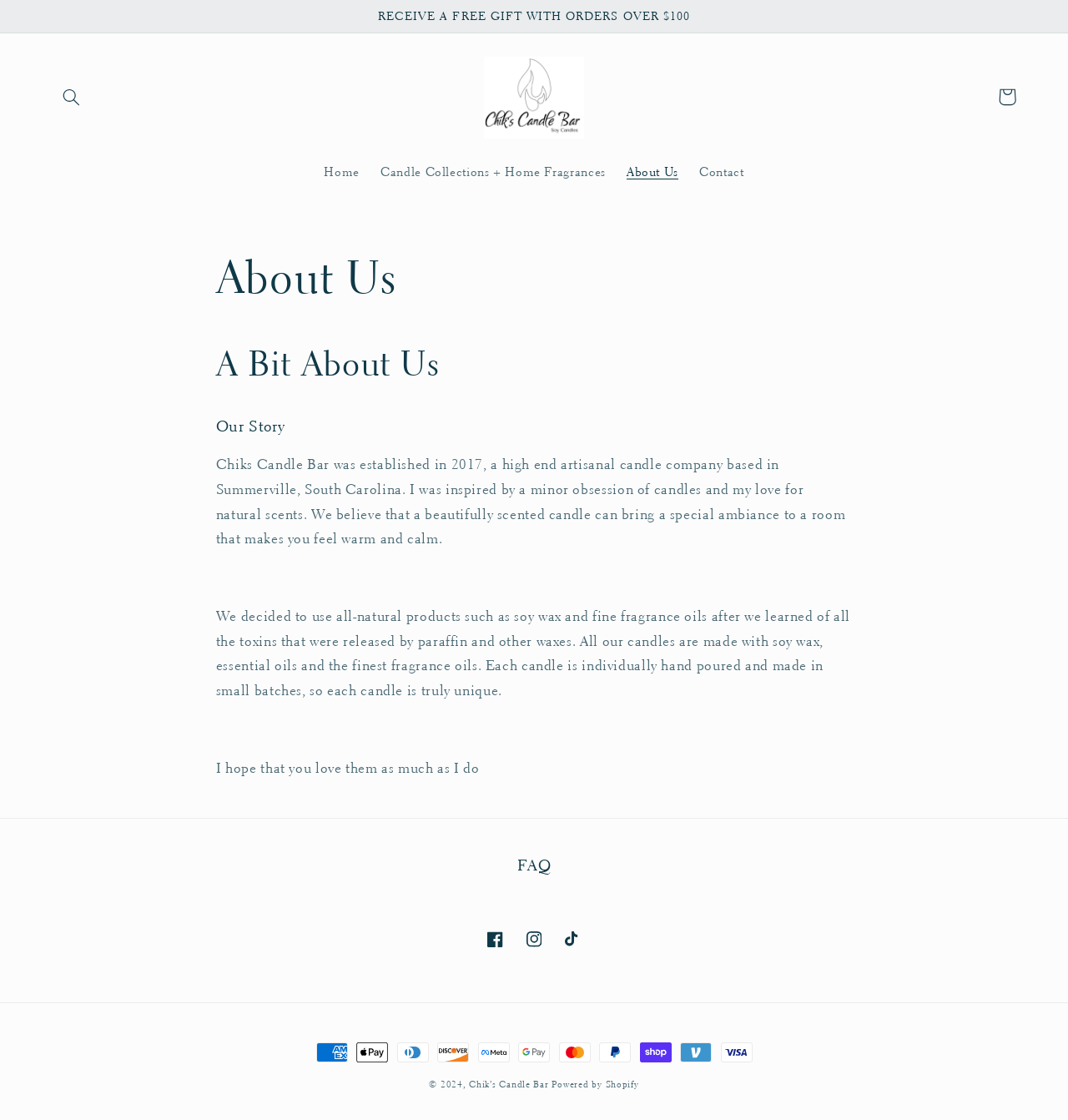Elaborate on the information and visuals displayed on the webpage.

This webpage is about Chik's Candle Bar, a high-end artisanal candle company based in Summerville, South Carolina. At the top of the page, there is an announcement section that spans the entire width, with a prominent text "RECEIVE A FREE GIFT WITH ORDERS OVER $100". Below this section, there is a search button and a logo of Chik's Candle Bar, which is an image with a link to the homepage.

The main content of the page is divided into two sections. The top section has a navigation menu with links to "Home", "Candle Collections + Home Fragrances", "About Us", and "Contact". There is also a cart link at the top right corner.

The bottom section is the main content area, which has a heading "About Us" followed by two subheadings "A Bit About Us" and "Our Story". Below these headings, there are three paragraphs of text that describe the company's history, mission, and values. The text explains that the company was established in 2017, and it uses all-natural products such as soy wax and fine fragrance oils.

At the bottom of the page, there is a section with links to social media platforms, including Facebook, Instagram, and TikTok. There is also a section that displays various payment methods accepted by the company, including American Express, Apple Pay, and Visa, among others. Finally, there is a copyright notice and a link to the company's homepage at the very bottom of the page.